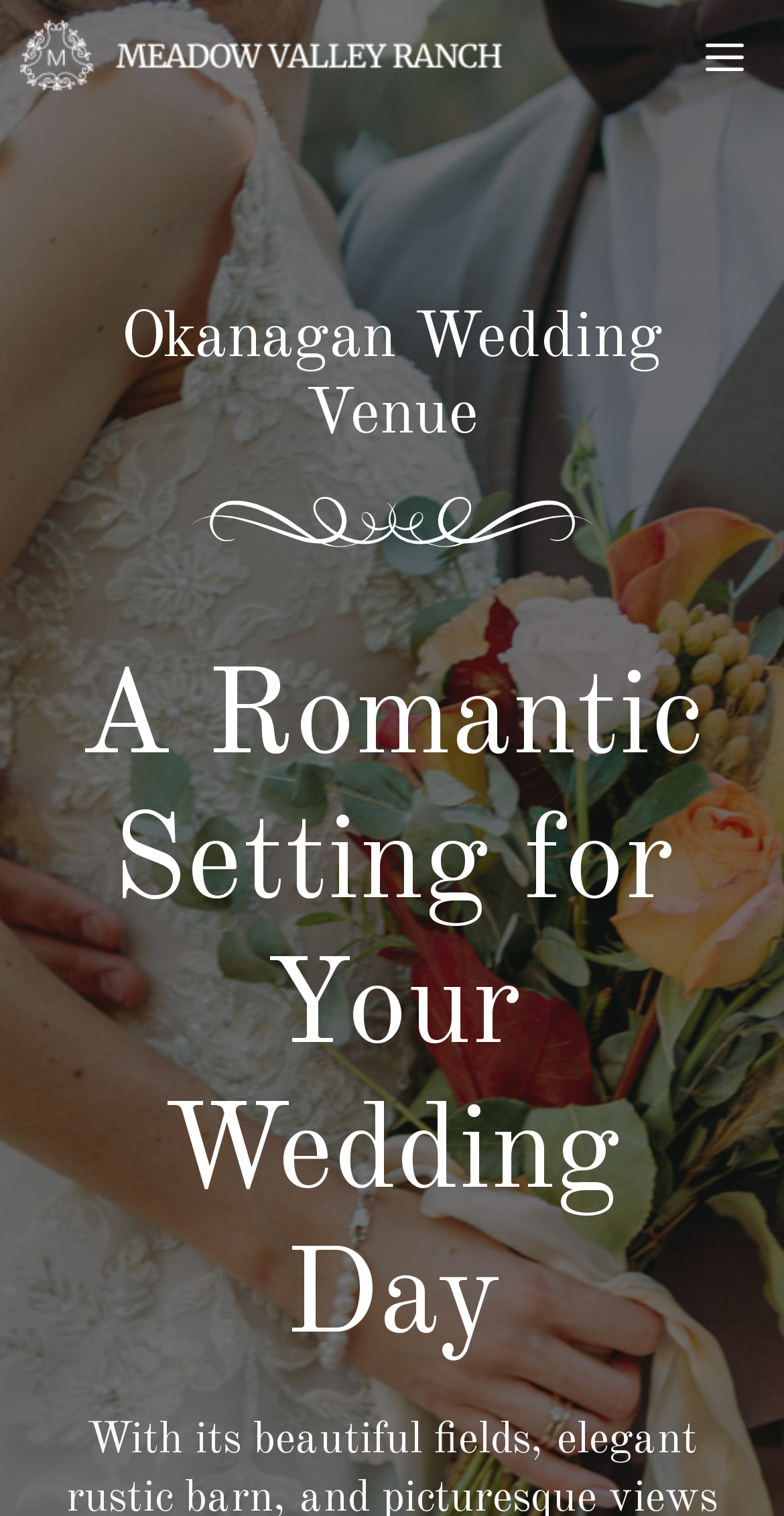Generate the main heading text from the webpage.

Okanagan Wedding Venue